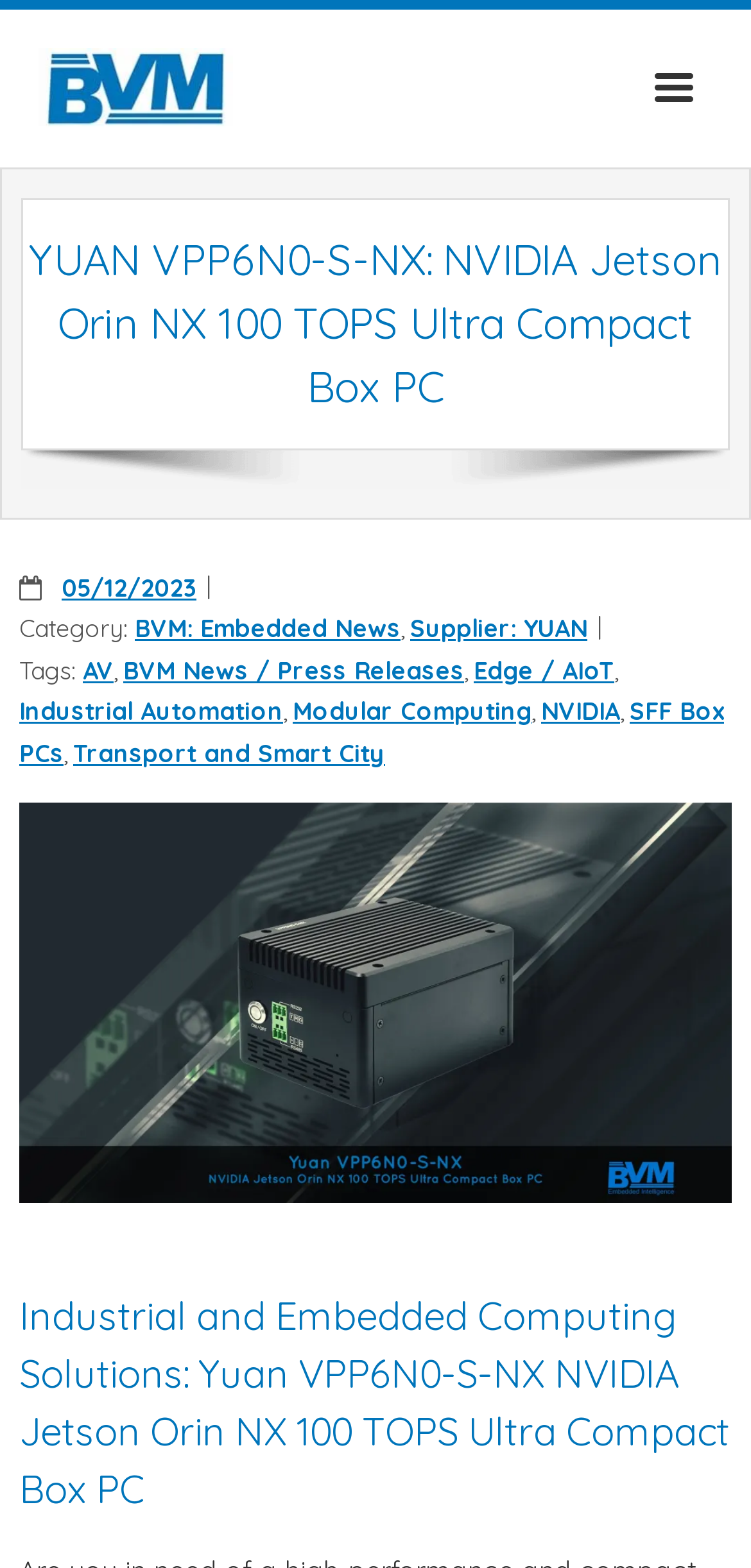Give a one-word or phrase response to the following question: What is the name of the company that provides the box PC?

Yuan